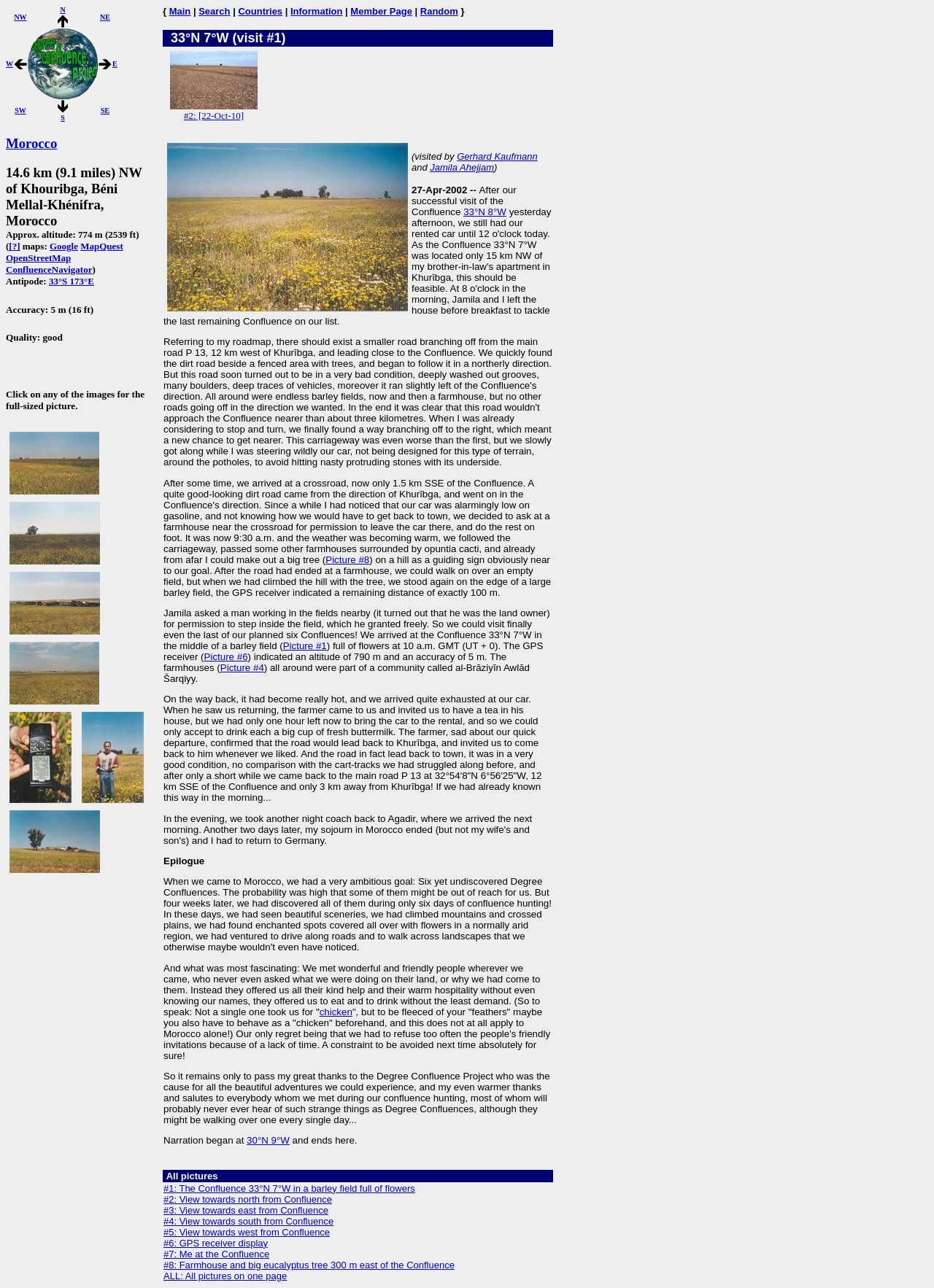What is the location of the confluence?
Please use the visual content to give a single word or phrase answer.

Morocco